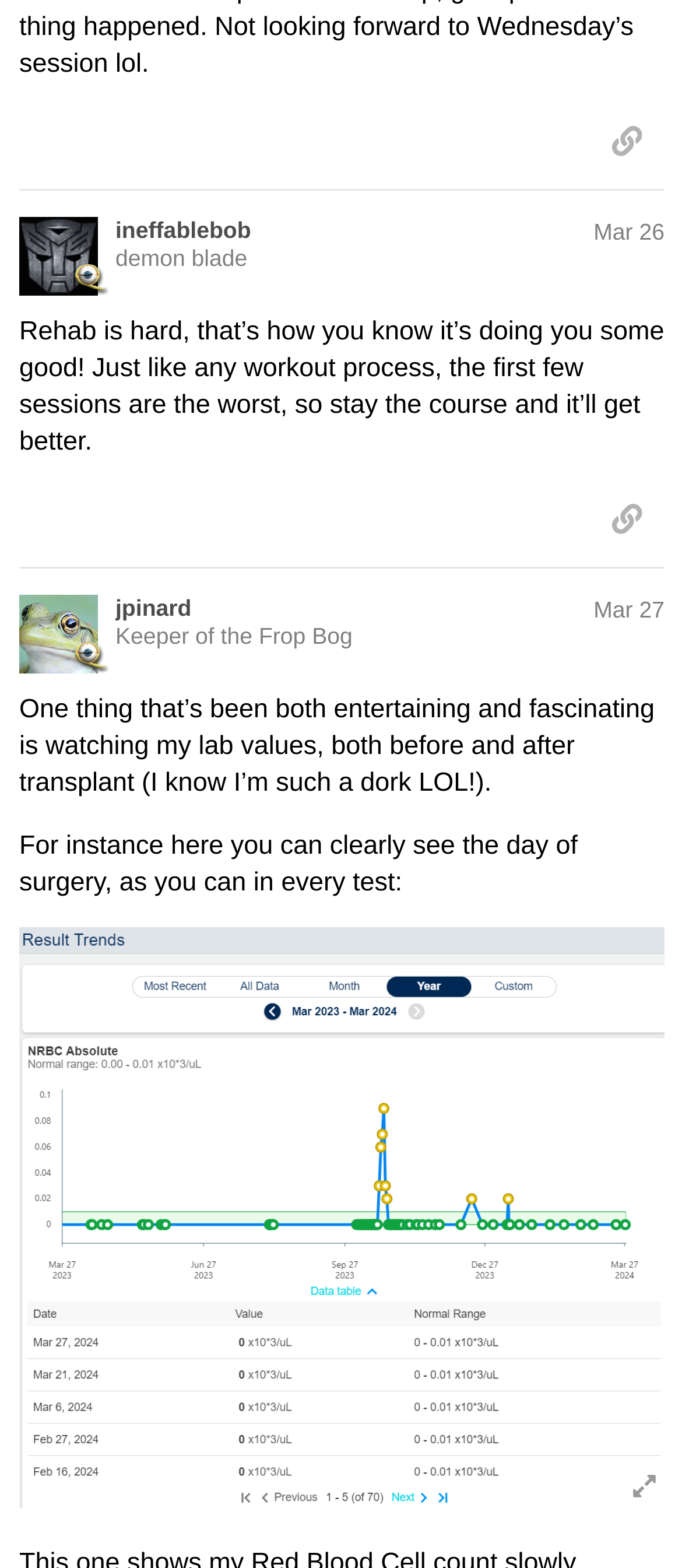Using the information shown in the image, answer the question with as much detail as possible: What is the username of the first post author?

I looked at the first post and found the link element with the text 'ineffablebob', which is likely the username of the post author.